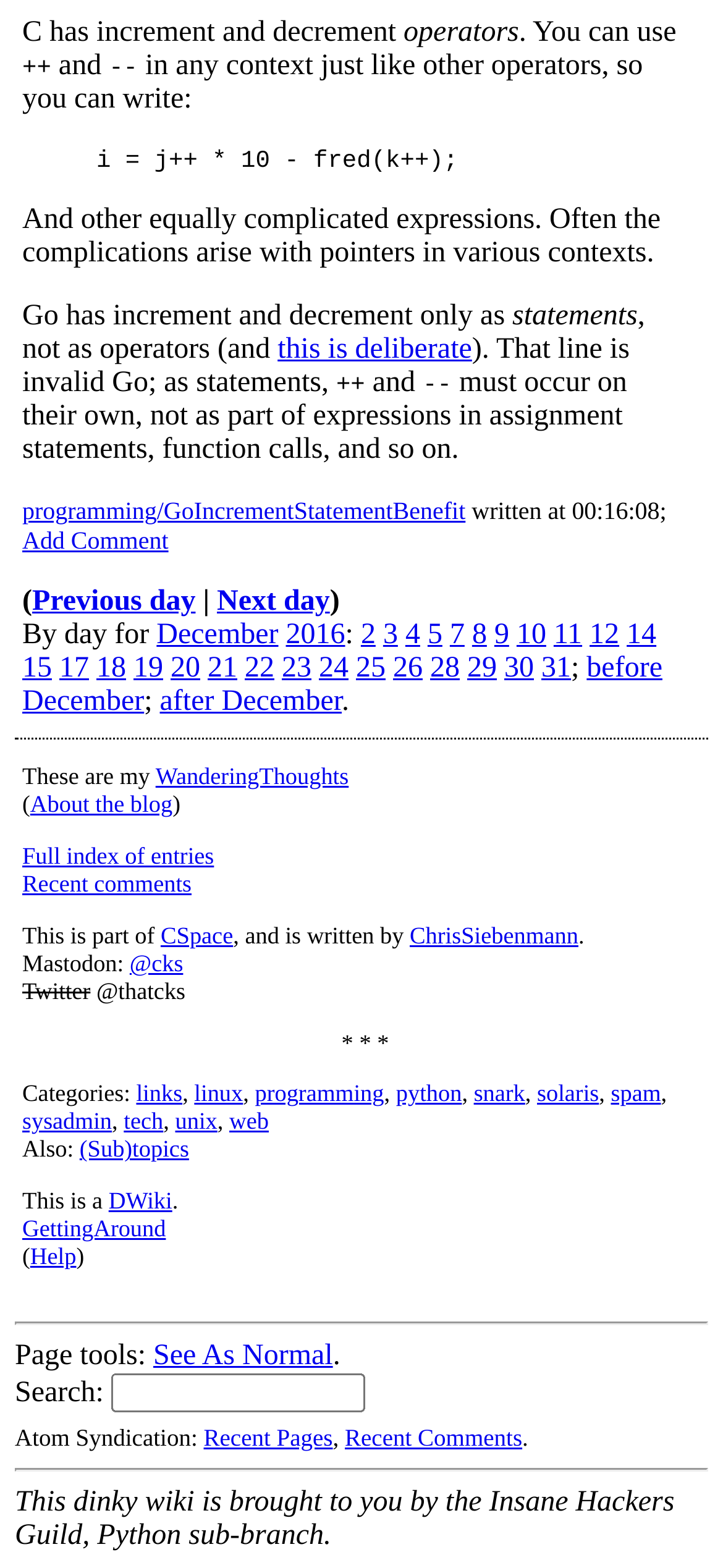Determine the bounding box for the HTML element described here: "Full index of entries". The coordinates should be given as [left, top, right, bottom] with each number being a float between 0 and 1.

[0.031, 0.538, 0.296, 0.554]